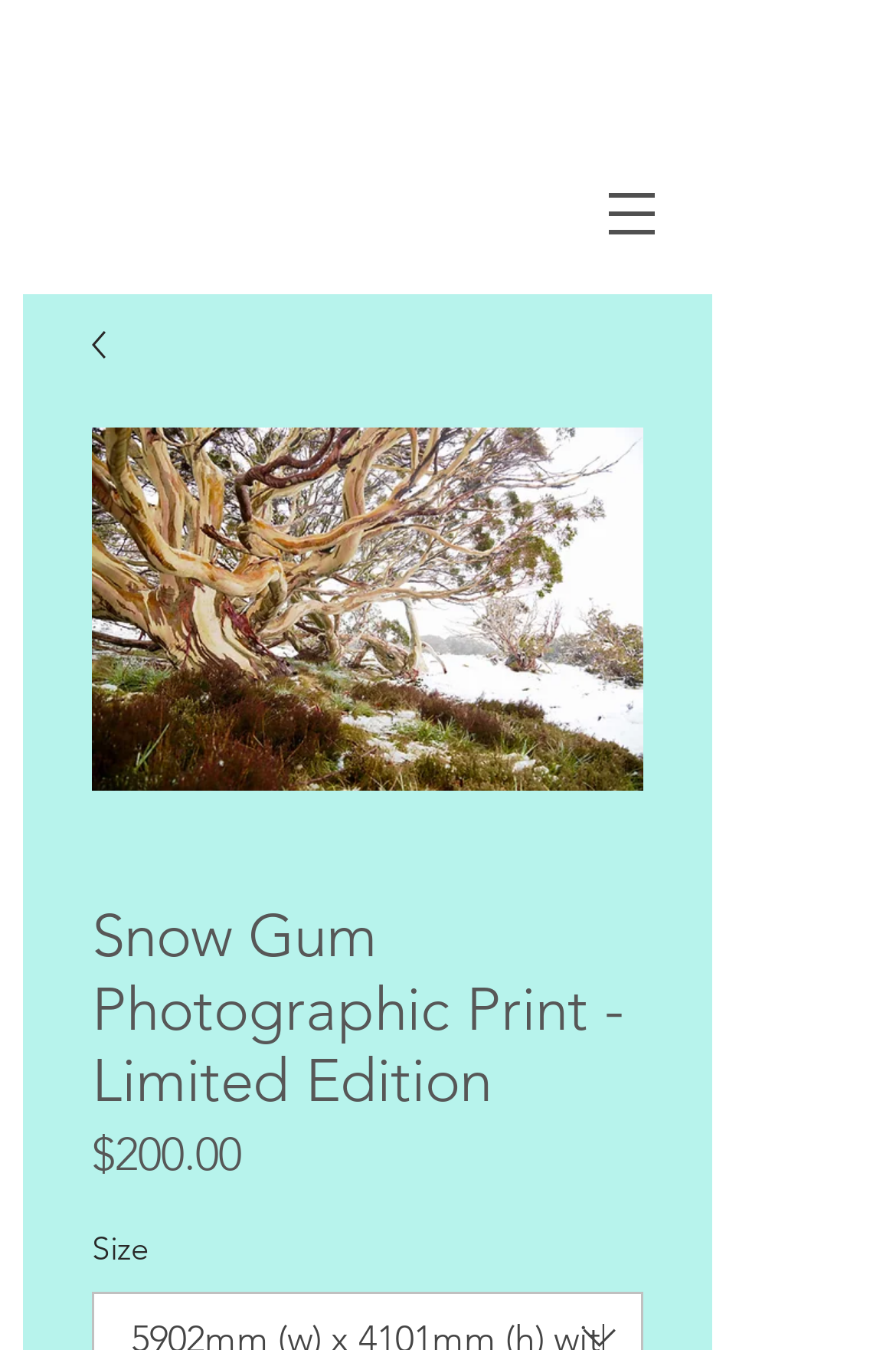Give a one-word or one-phrase response to the question:
What is the price of the Snow Gum Photographic Print?

$200.00